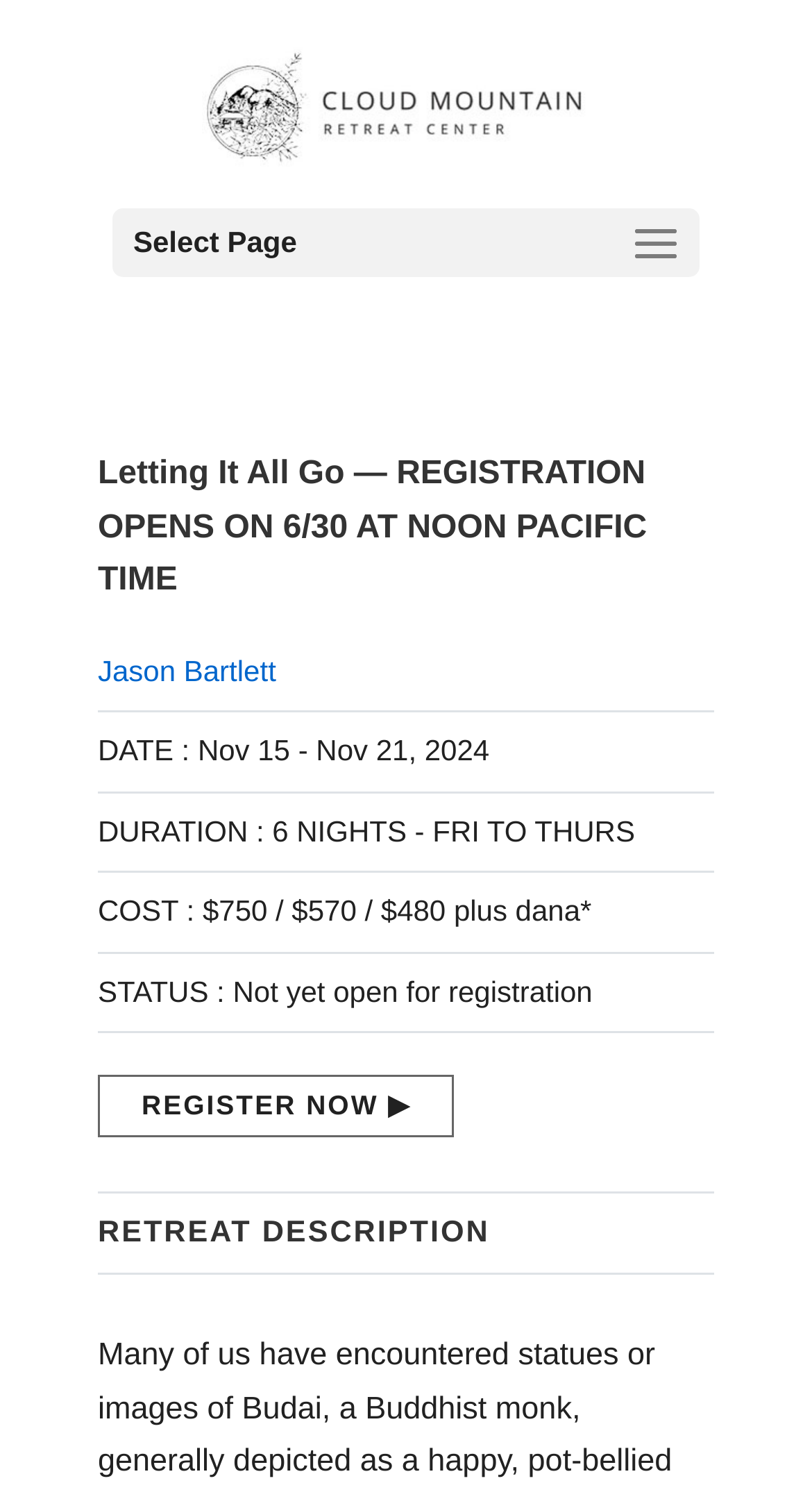Analyze and describe the webpage in a detailed narrative.

The webpage appears to be a registration page for a retreat event called "Letting It All Go" at the Cloud Mountain Retreat Center. At the top of the page, there is a link to the Cloud Mountain Retreat Center, accompanied by an image with the same name, positioned slightly above the link. 

Below this, there is a static text "Select Page" on the left side of the page. The main content of the page starts with a heading that displays the title of the event, "Letting It All Go — REGISTRATION OPENS ON 6/30 AT NOON PACIFIC TIME", which spans almost the entire width of the page.

Underneath the heading, there is a link to "Jason Bartlett", followed by three lines of static text that provide details about the event: the date, duration, and cost. The status of the registration is also displayed, indicating that it is not yet open for registration.

A "REGISTER NOW" link with an arrow icon is positioned below the event details. Further down the page, there is a static text "RETREAT DESCRIPTION", which likely introduces a section that provides more information about the retreat.